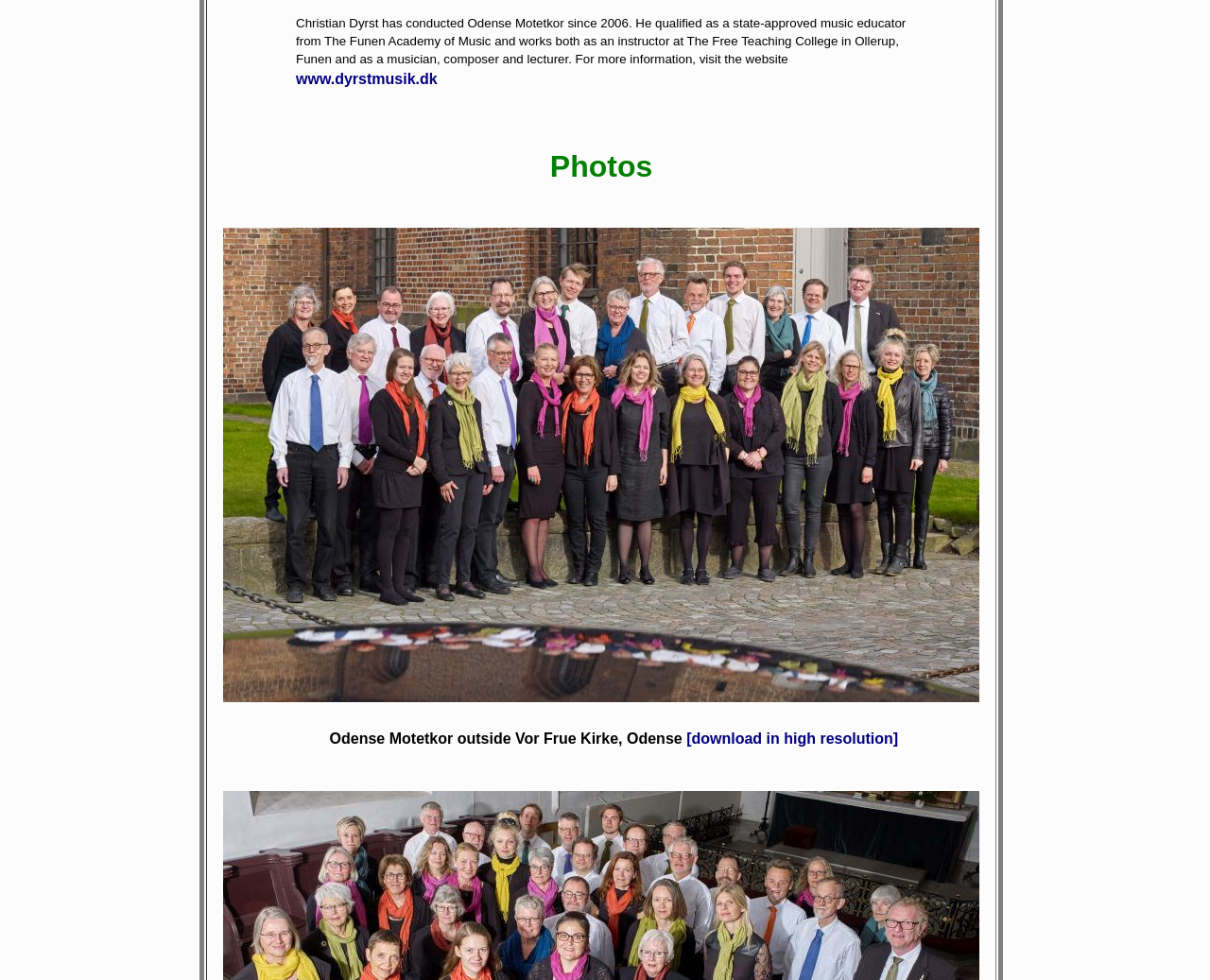What is the website of Christian Dyrst?
Give a detailed and exhaustive answer to the question.

The answer can be found in the link element at the top of the webpage, which points to the website 'www.dyrstmusik.dk'.